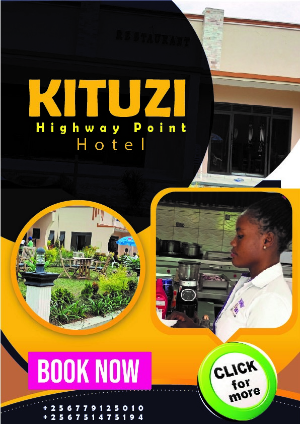What is the color of the 'BOOK NOW' banner?
Answer the question based on the image using a single word or a brief phrase.

Bright pink